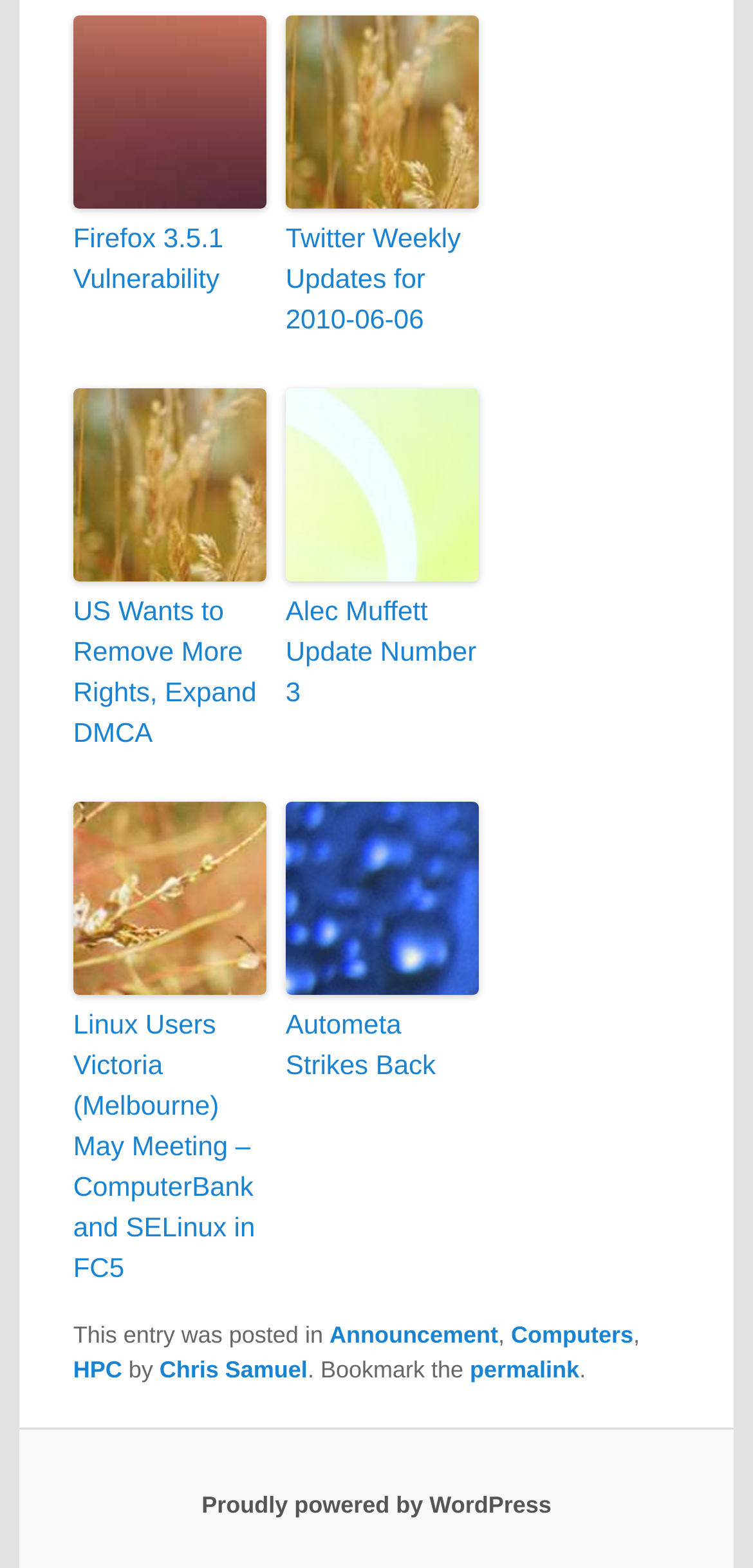Answer the question below using just one word or a short phrase: 
What is the text of the first link on the webpage?

Firefox 3.5.1 Vulnerability